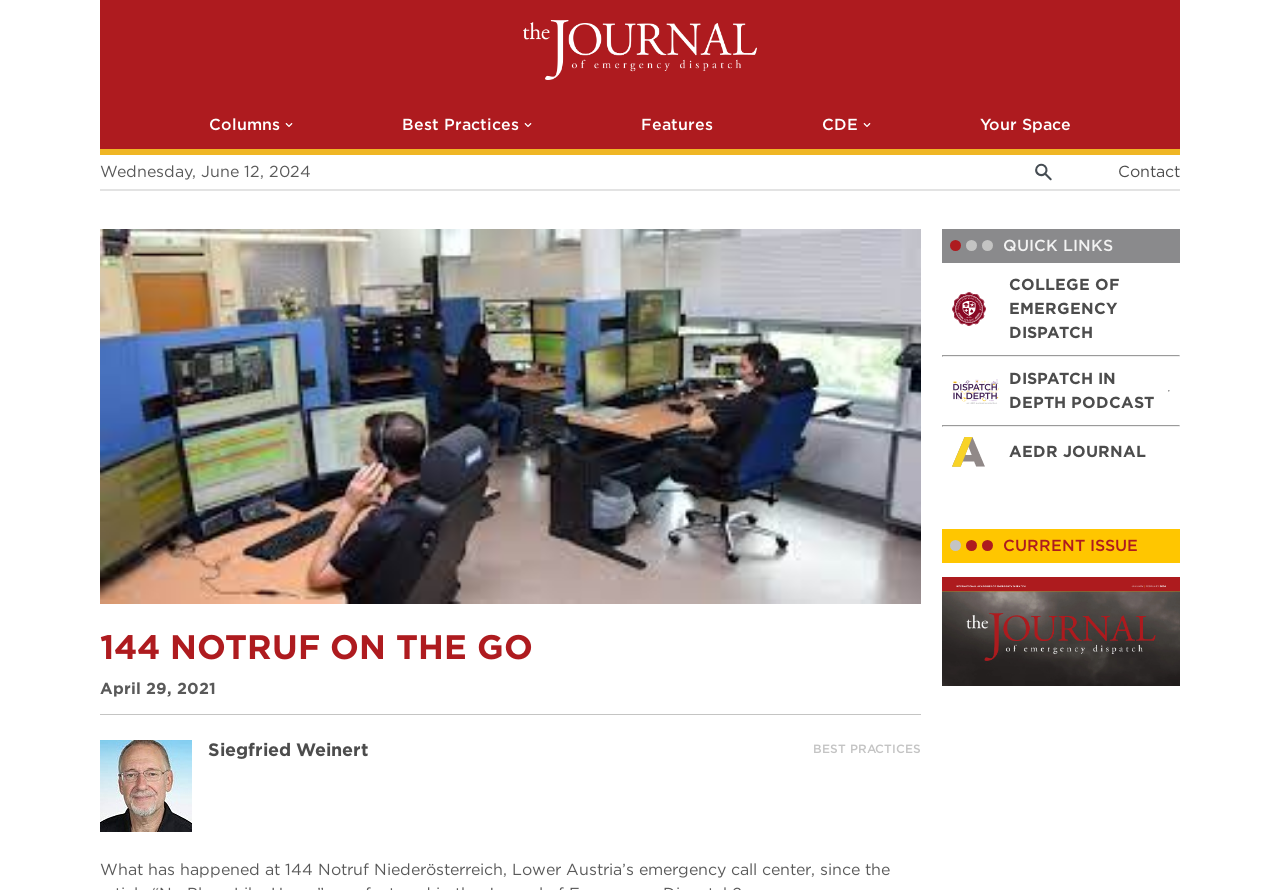Identify the bounding box coordinates for the region of the element that should be clicked to carry out the instruction: "Read the current issue". The bounding box coordinates should be four float numbers between 0 and 1, i.e., [left, top, right, bottom].

[0.736, 0.648, 0.922, 0.993]